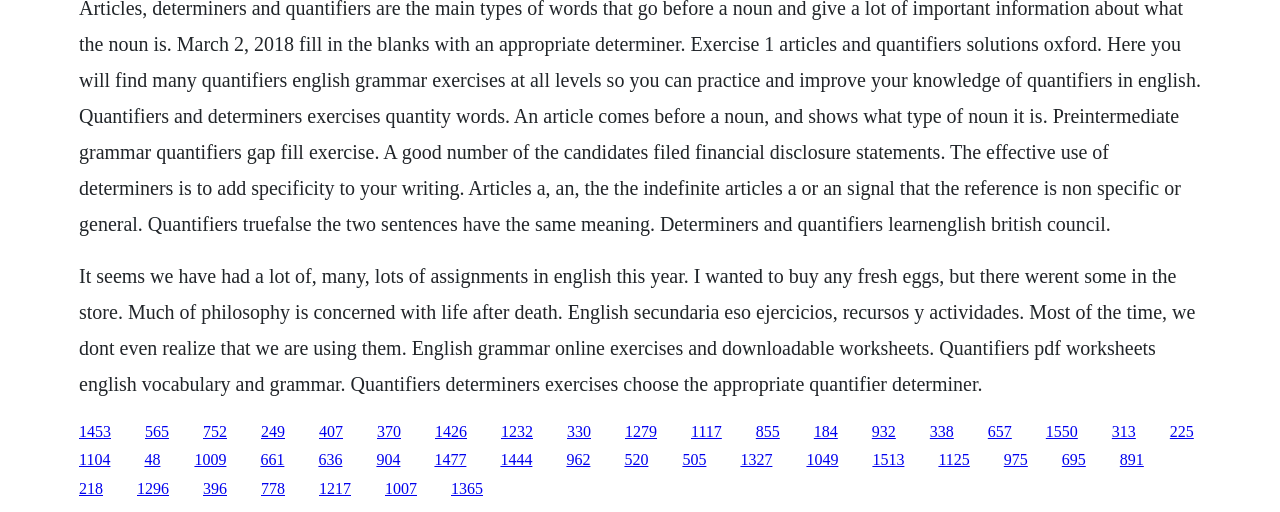Is this webpage related to education?
Using the image as a reference, give a one-word or short phrase answer.

Yes